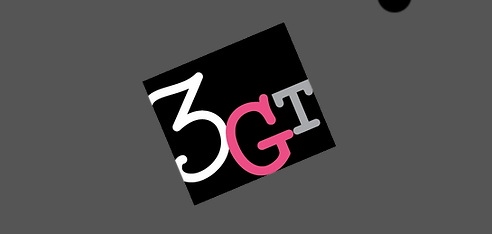What does the logo's design suggest?
Could you answer the question in a detailed manner, providing as much information as possible?

The logo's playful angles suggest a sense of movement and innovation, which is representative of the theatre's artistic spirit and its mission to foster creativity and community through the performing arts.